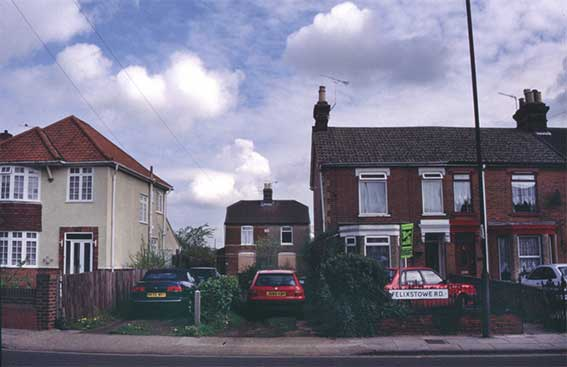Utilize the details in the image to thoroughly answer the following question: What is the condition of the sky in the background?

The caption describes the background as having a 'patchy sky, filled with fluffy clouds', indicating that the sky is not a uniform blue, but rather has patches of clouds scattered throughout.